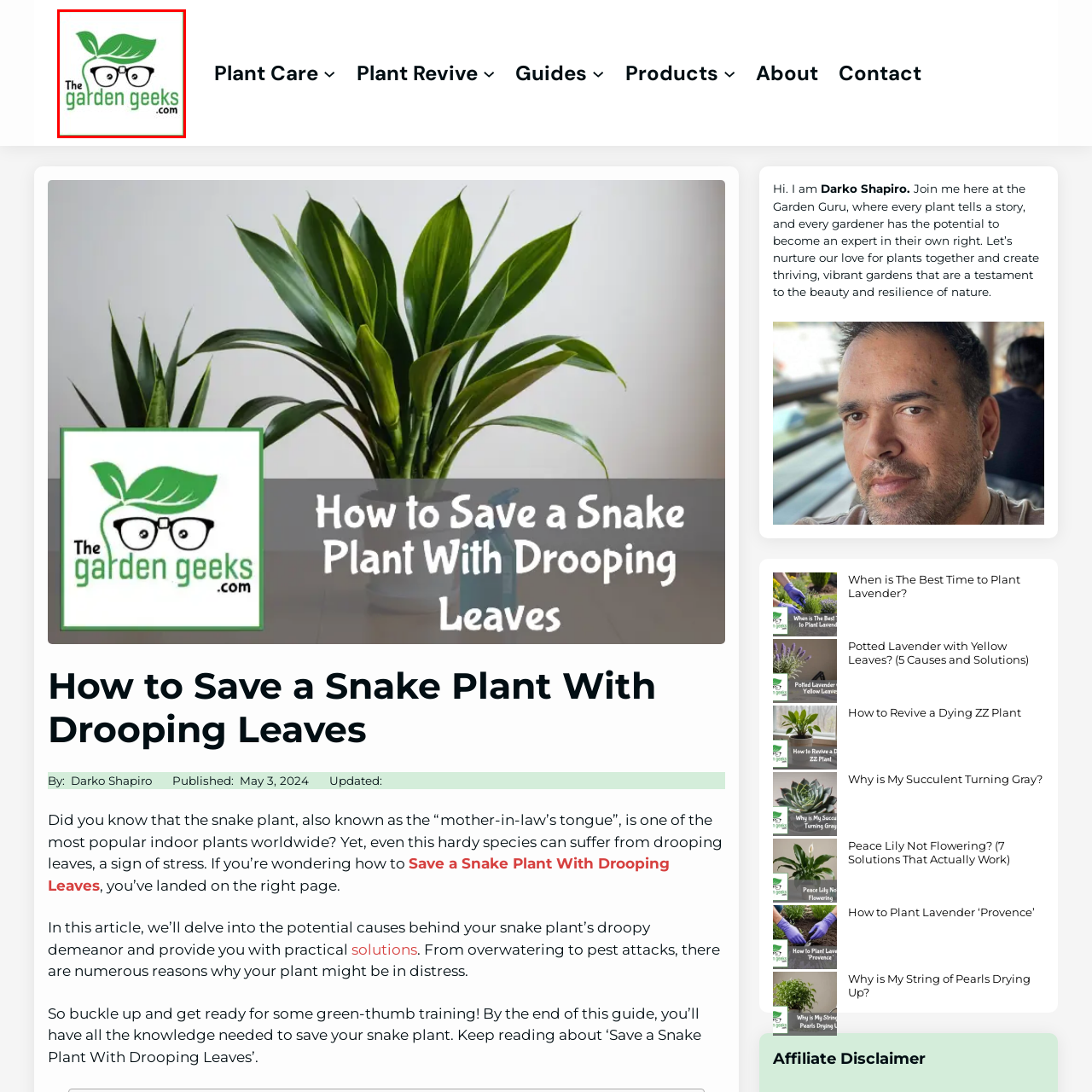Give a thorough and detailed account of the visual content inside the red-framed part of the image.

The image features the logo of "The Garden Geeks," an online platform dedicated to gardening enthusiasts. The logo is designed with a playful yet informative aesthetic, showcasing a pair of stylized glasses that symbolize a keen eye for plant care, complemented by a green leaf that conveys a love for nature and gardening. The vibrant colors and clean design reflect the website's mission to educate and support individuals in nurturing their gardens and understanding plant care. The overall composition invites viewers to explore the resources and guides provided by The Garden Geeks.